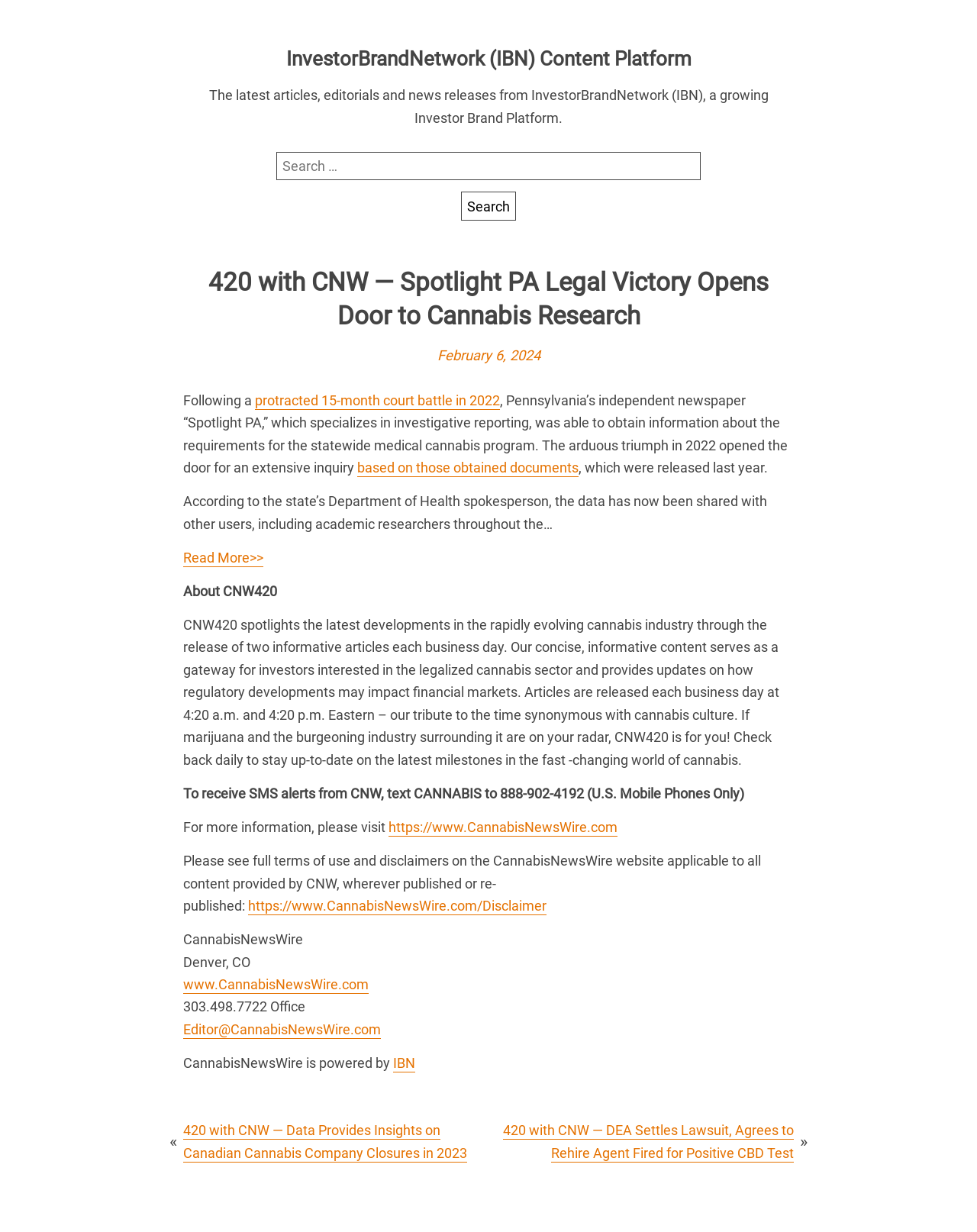Identify the bounding box coordinates of the section that should be clicked to achieve the task described: "Search for articles".

[0.21, 0.123, 0.79, 0.179]